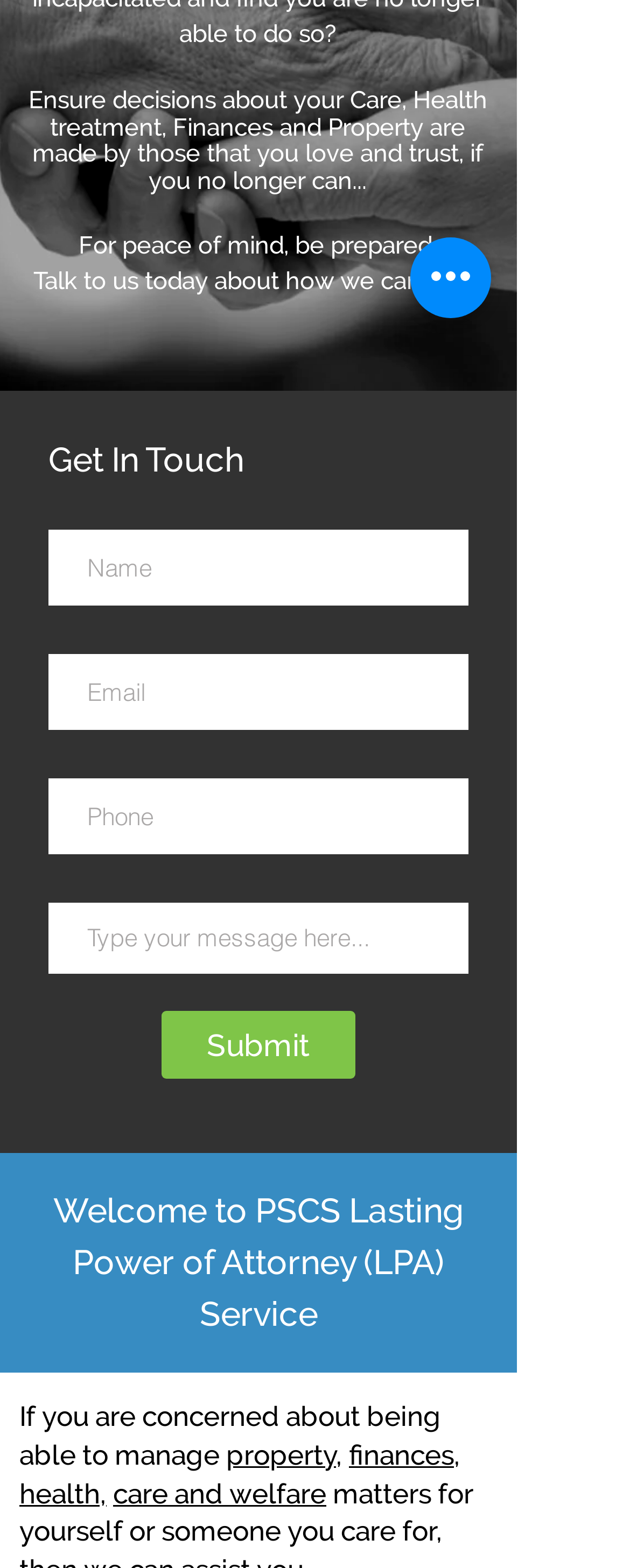Determine the bounding box for the UI element that matches this description: "Prev".

None